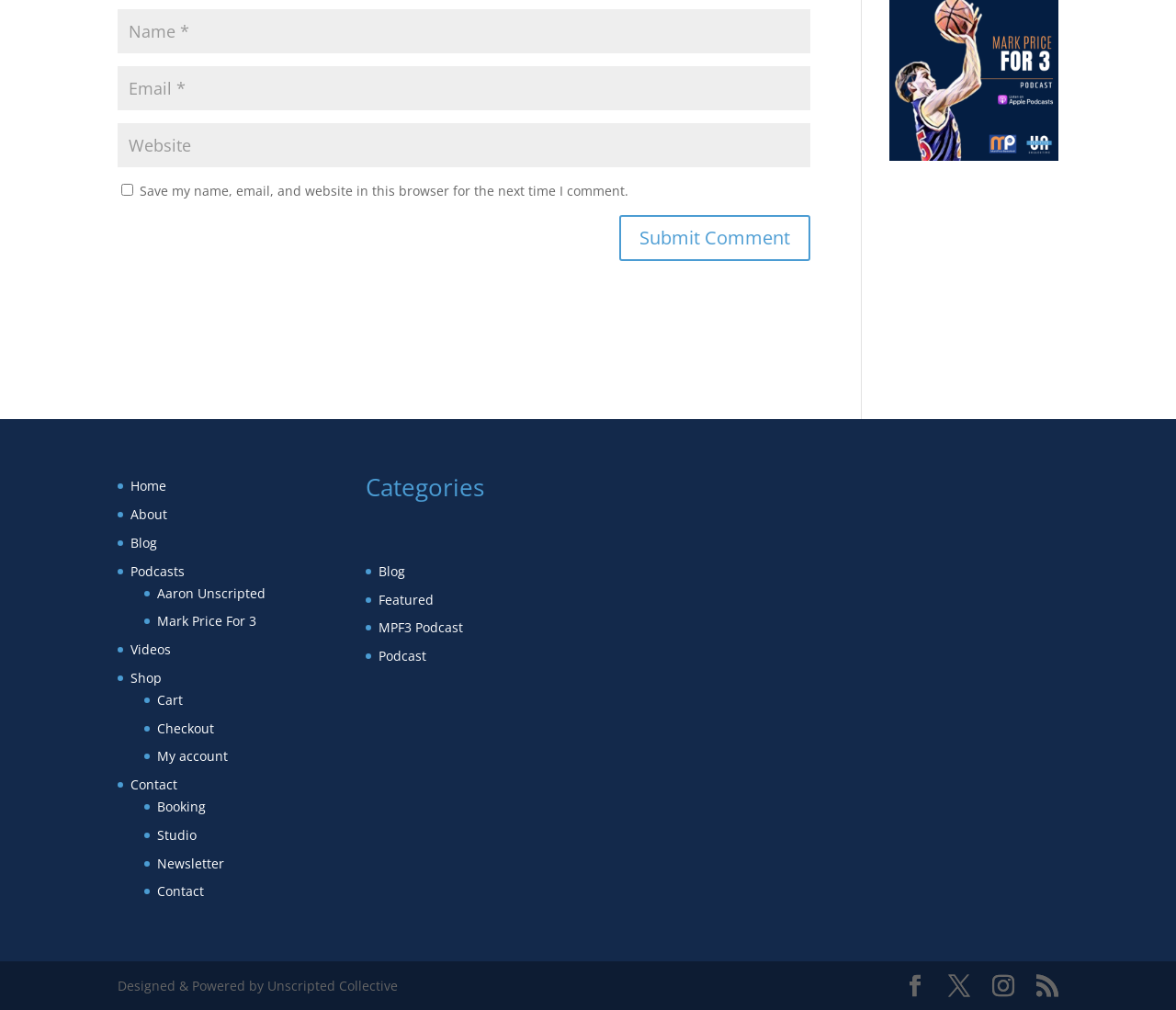Identify and provide the bounding box for the element described by: "name="submit" value="Submit Comment"".

[0.527, 0.213, 0.689, 0.258]